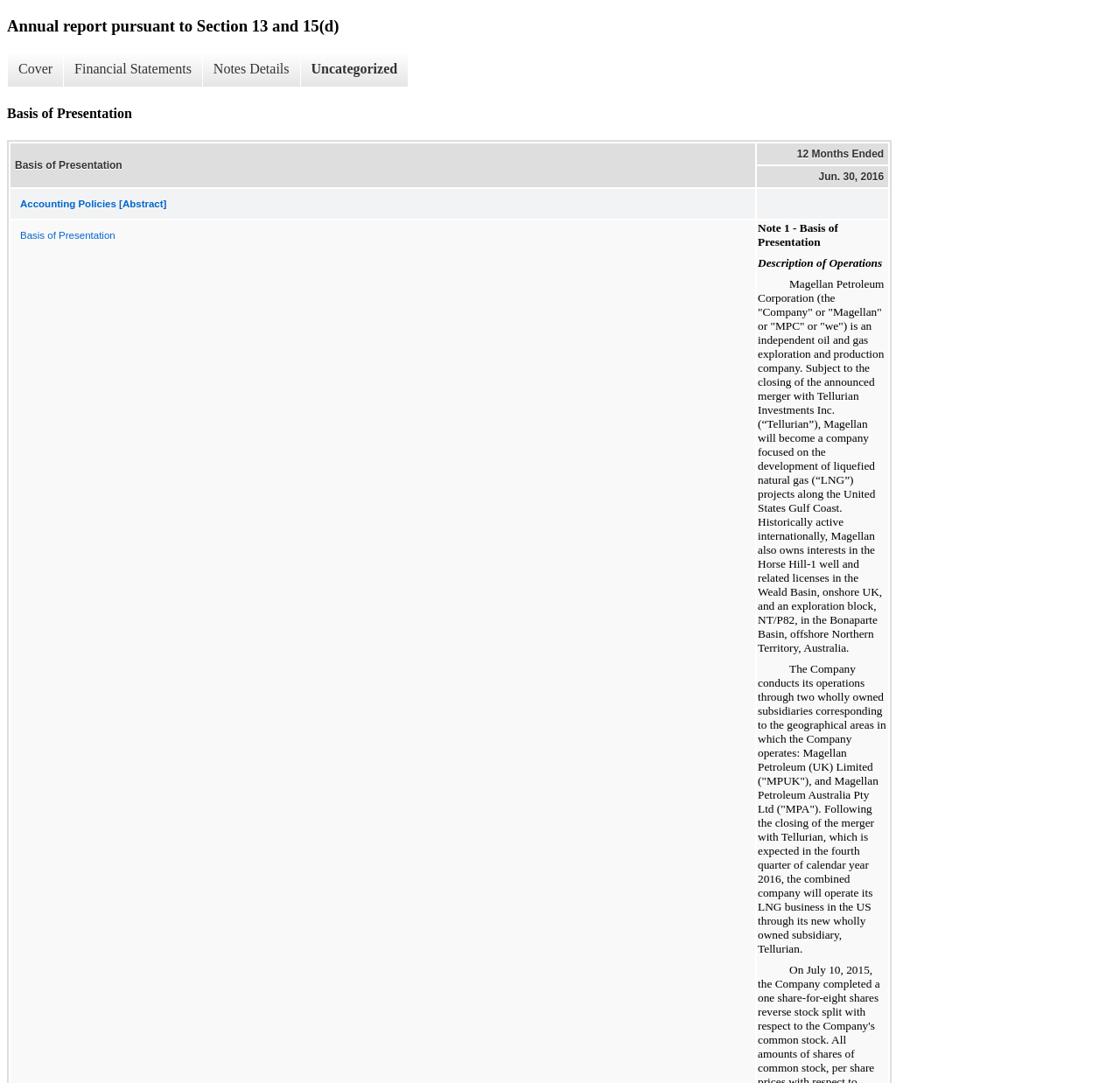Give the bounding box coordinates for the element described as: "Notes Details".

[0.18, 0.048, 0.268, 0.08]